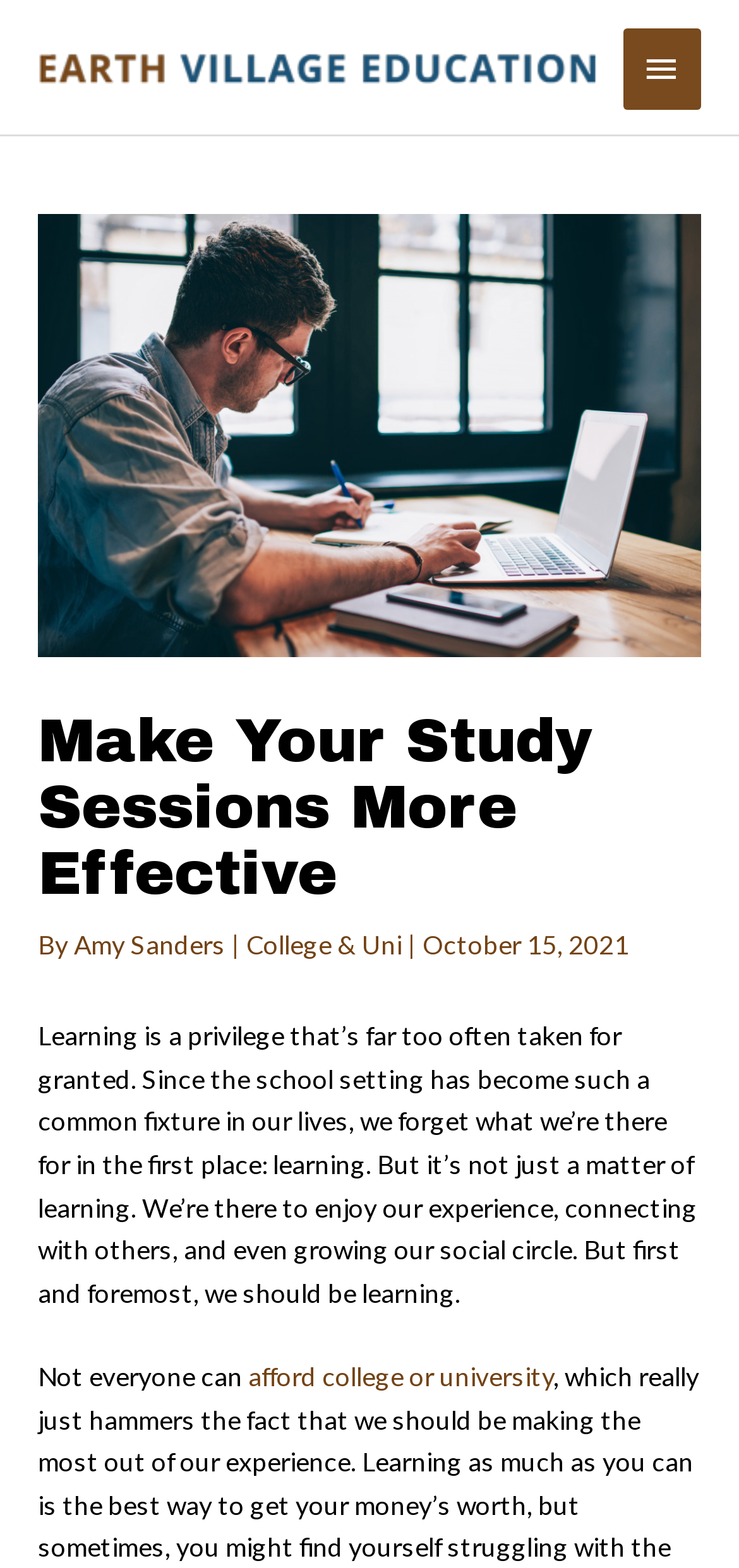Locate and provide the bounding box coordinates for the HTML element that matches this description: "afford college or university".

[0.336, 0.867, 0.749, 0.888]